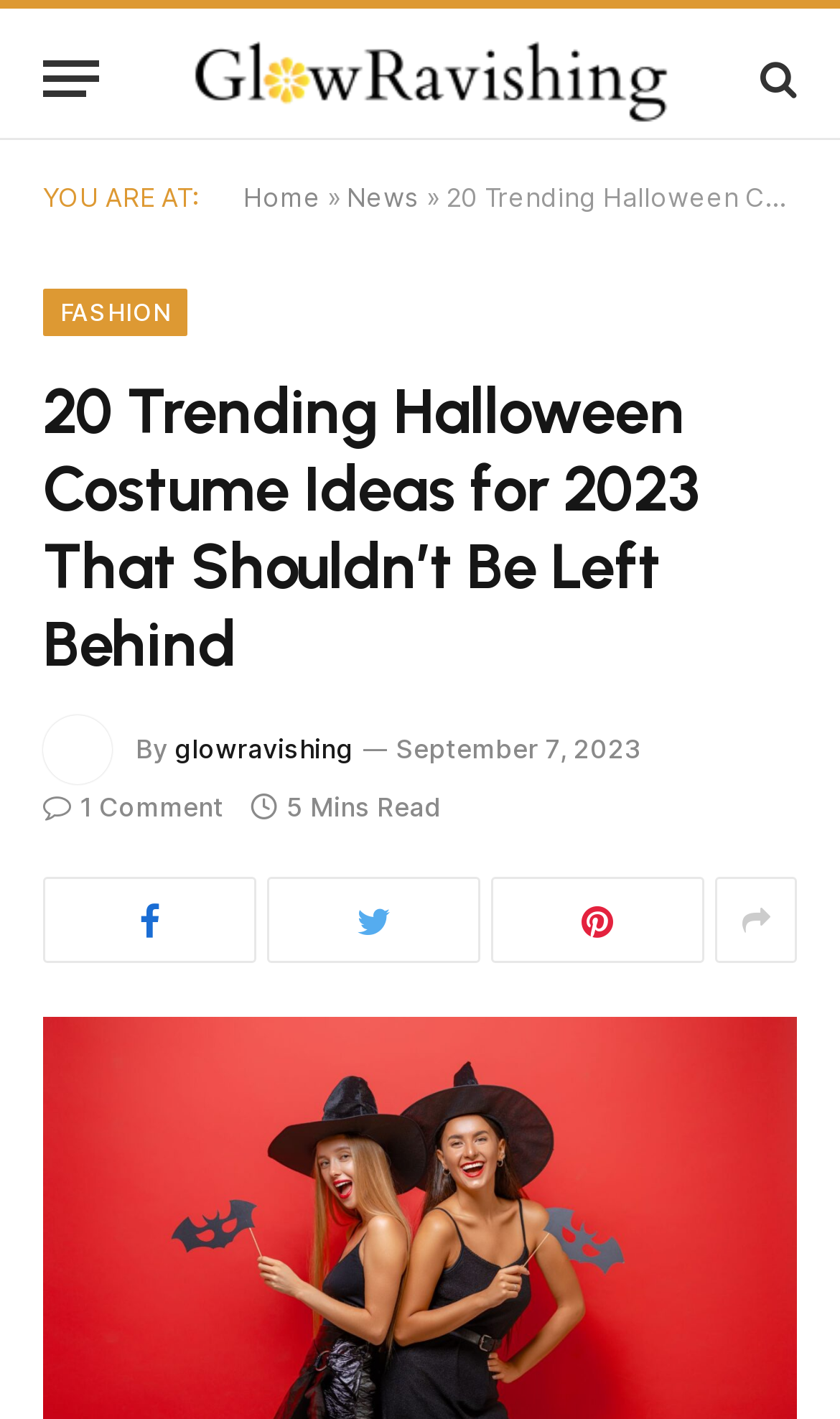What is the date of publication of this article?
Please give a detailed and elaborate answer to the question based on the image.

The date of publication is indicated by the time element with the text 'September 7, 2023' located at the bottom of the article, with bounding box coordinates [0.472, 0.515, 0.764, 0.538].